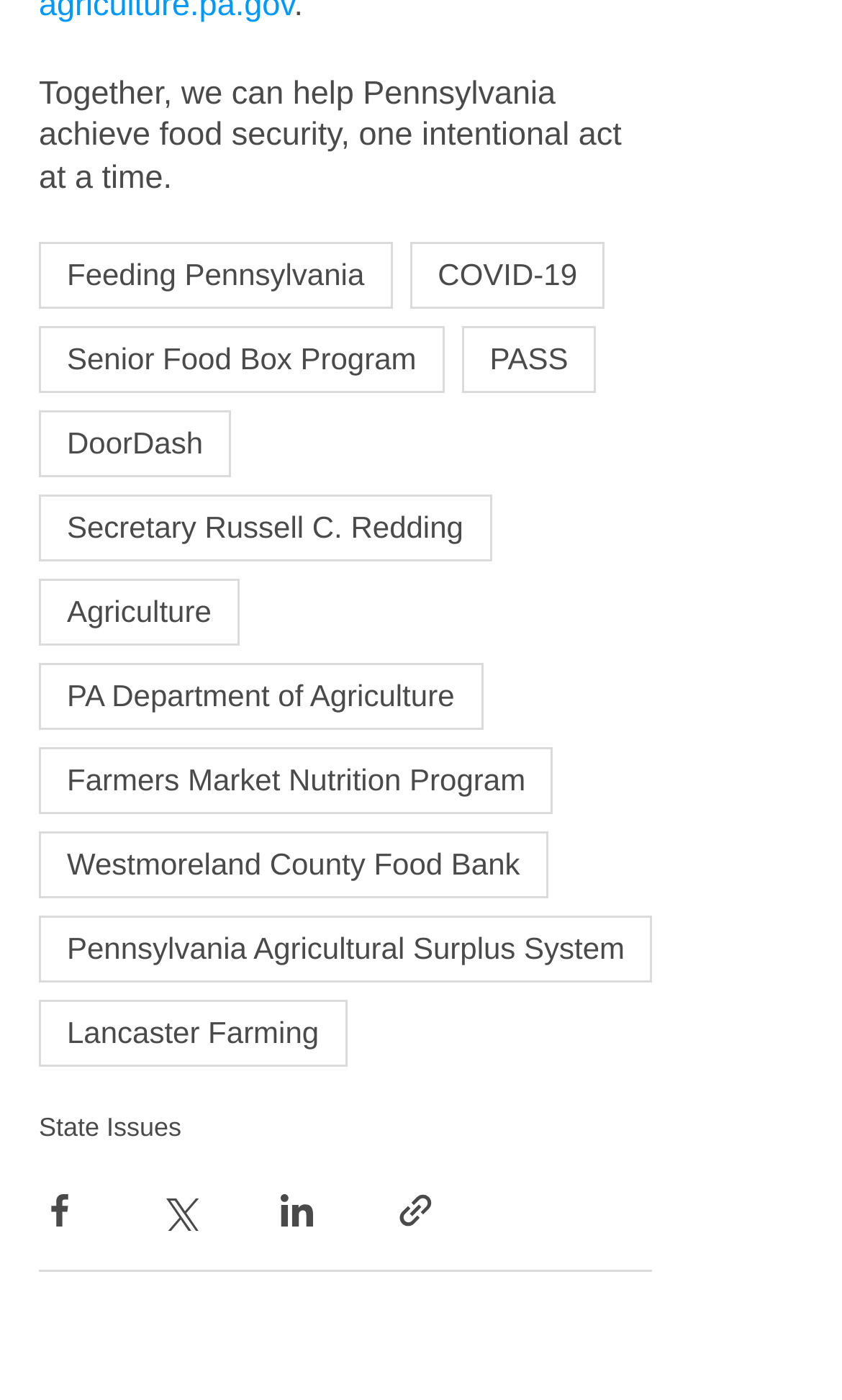Pinpoint the bounding box coordinates of the element you need to click to execute the following instruction: "Learn about AGING WINE". The bounding box should be represented by four float numbers between 0 and 1, in the format [left, top, right, bottom].

None